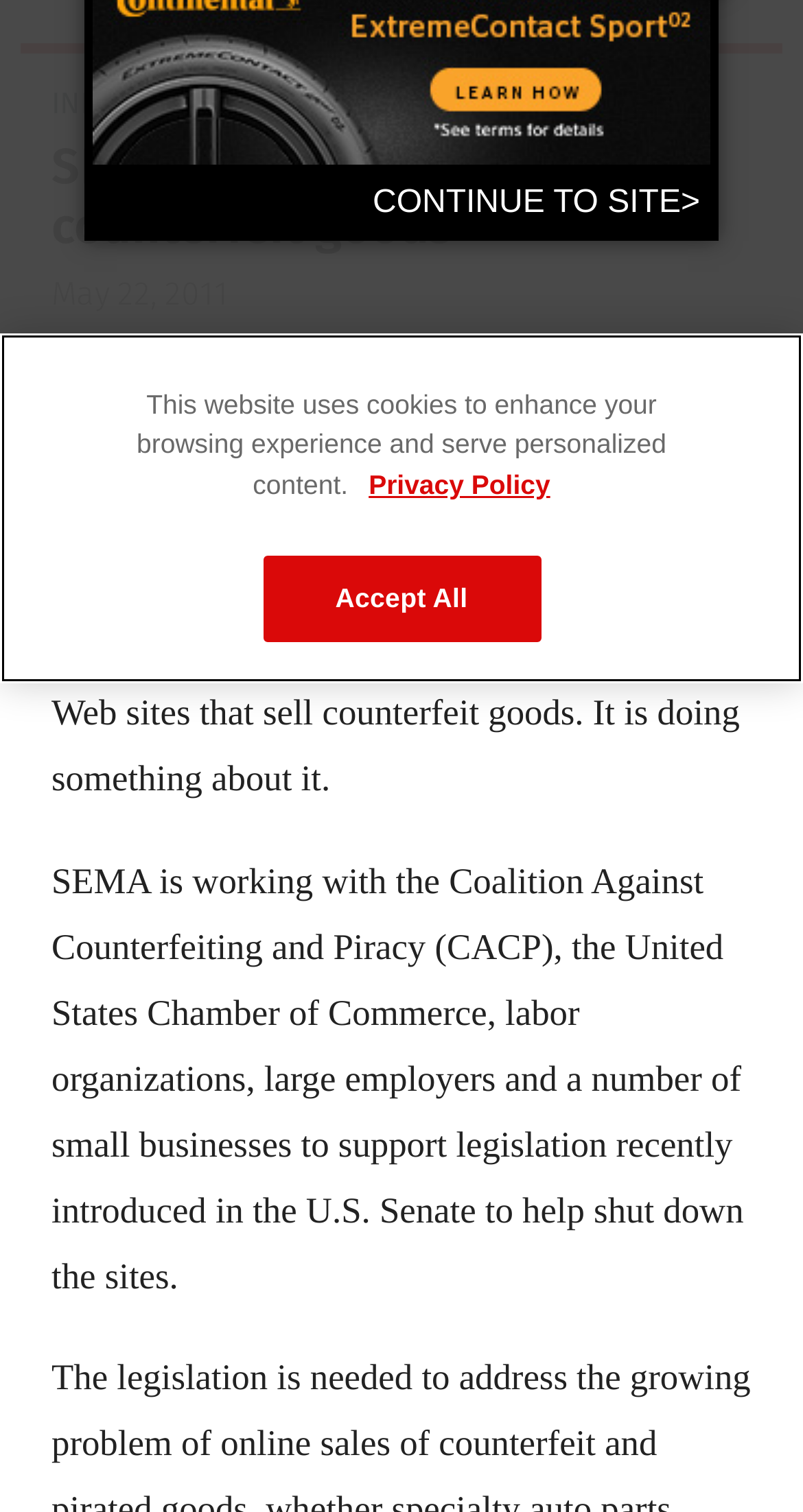Using the given element description, provide the bounding box coordinates (top-left x, top-left y, bottom-right x, bottom-right y) for the corresponding UI element in the screenshot: https://www.instagram.com/moderntiredealer/

[0.041, 0.411, 0.118, 0.452]